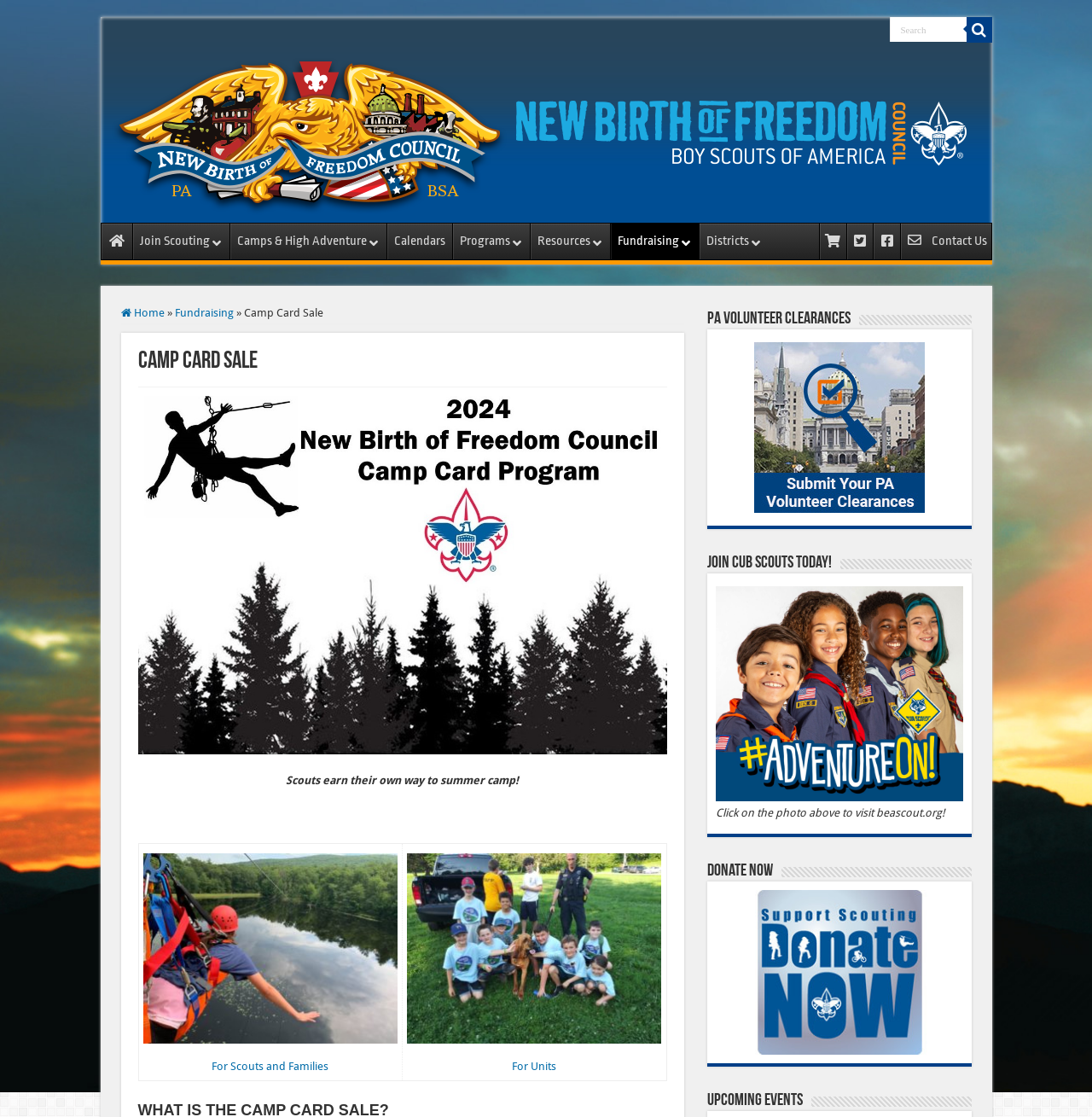Locate the bounding box coordinates of the area you need to click to fulfill this instruction: 'Click the Donate Now link'. The coordinates must be in the form of four float numbers ranging from 0 to 1: [left, top, right, bottom].

[0.655, 0.864, 0.882, 0.875]